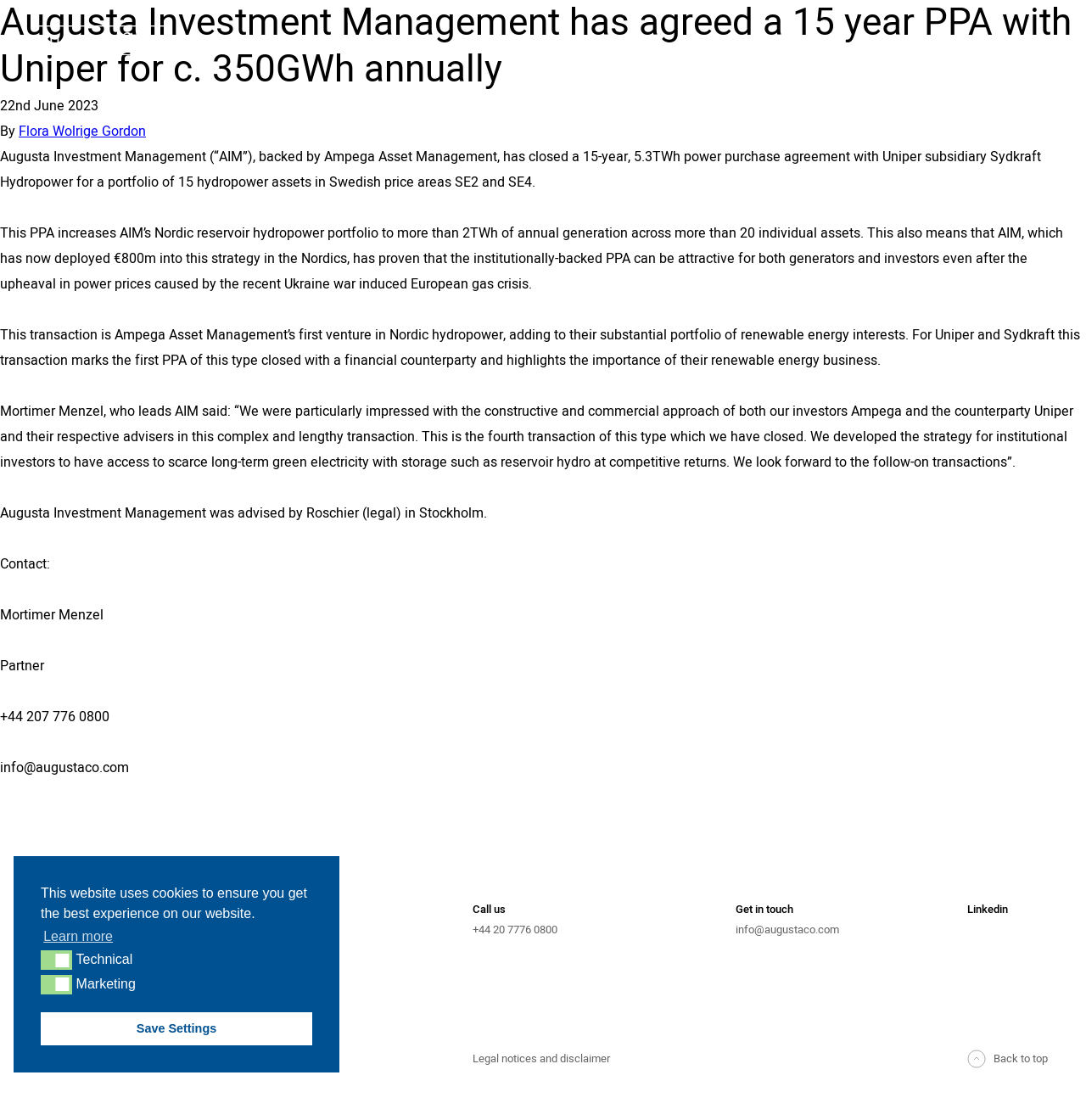Summarize the contents and layout of the webpage in detail.

The webpage is about Augusta Investment Management, a company that has agreed a 15-year power purchase agreement with Uniper for approximately 350GWh annually. The page is divided into several sections. At the top, there is a navigation menu with links to "INTRODUCTION", "SERVICES", "SECTORS", "TEAM", "TRANSACTIONS", and "NEWS & EVENTS". Below the navigation menu, there is a heading that reads "Augusta Investment Management has agreed a 15 year PPA with Uniper for c. 350GWh annually". 

Next to the heading, there is a timestamp indicating that the news was published on "22nd June 2023". The main content of the page is a news article that describes the power purchase agreement between Augusta Investment Management and Uniper. The article is divided into several paragraphs, with quotes from Mortimer Menzel, who leads Augusta Investment Management.

On the right side of the page, there is a section with links to "INVESTMENT MANAGEMENT", "TEAM", "INVESTMENTS", "NEWS & EVENTS", "CONTACT", and "CAREERS". At the bottom of the page, there is a footer section with contact information, including an address, phone number, and email address. There are also links to "Call us", "Get in touch", and "Linkedin". Additionally, there is a copyright notice and links to "Legal notices and disclaimer" and "Back to top".

There is also a cookie consent dialog at the bottom of the page, which informs users that the website uses cookies and provides options to learn more about cookies, deny cookies, or save settings.